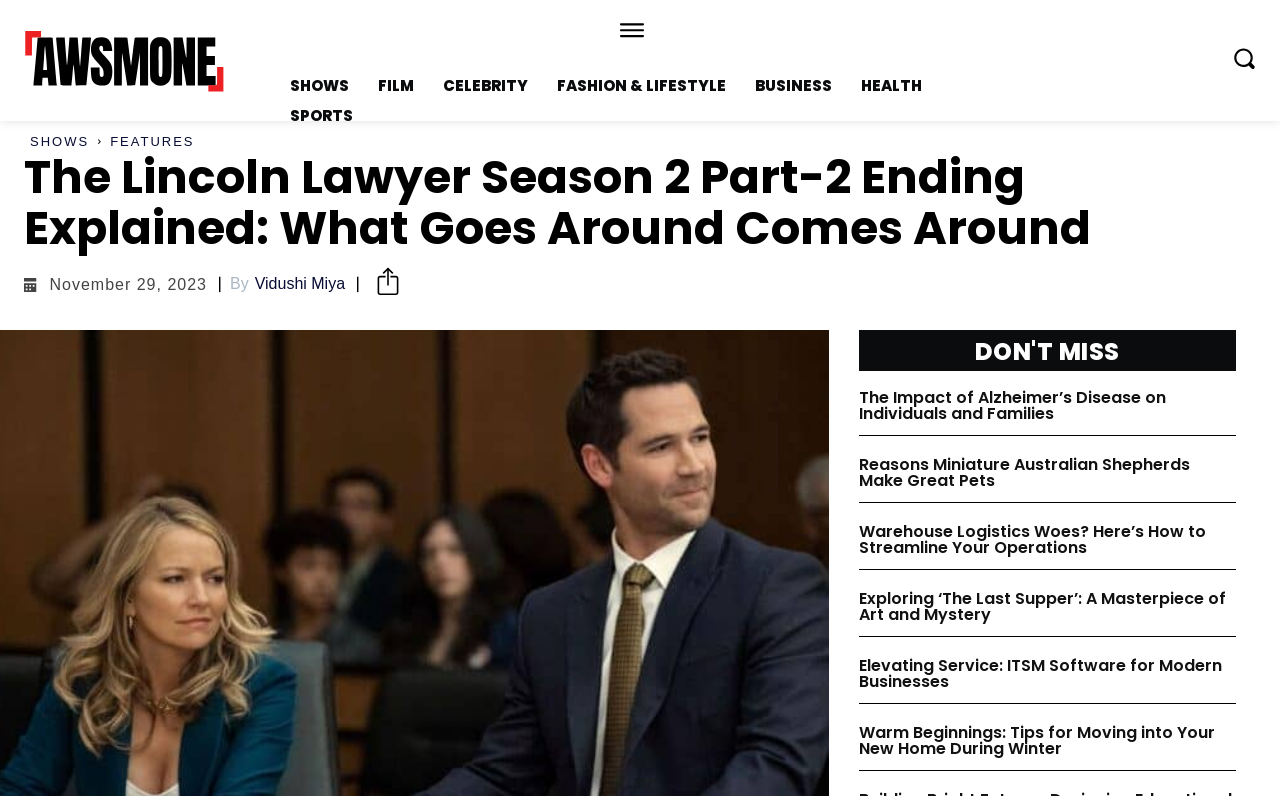Who wrote the article about The Lincoln Lawyer Season 2?
Based on the image content, provide your answer in one word or a short phrase.

Vidushi Miya